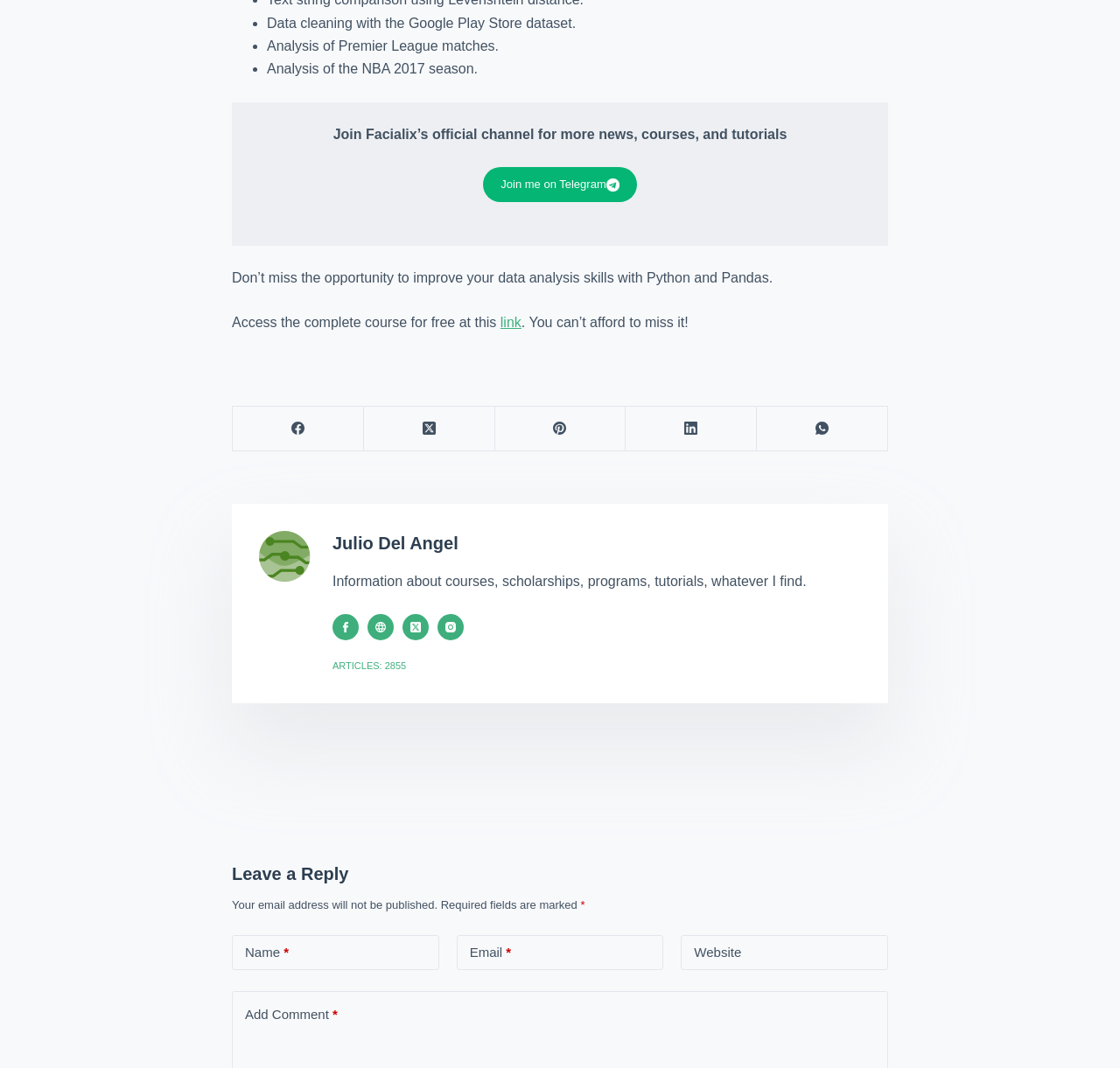Give a concise answer using one word or a phrase to the following question:
What is the label of the first textbox in the comment section?

Name